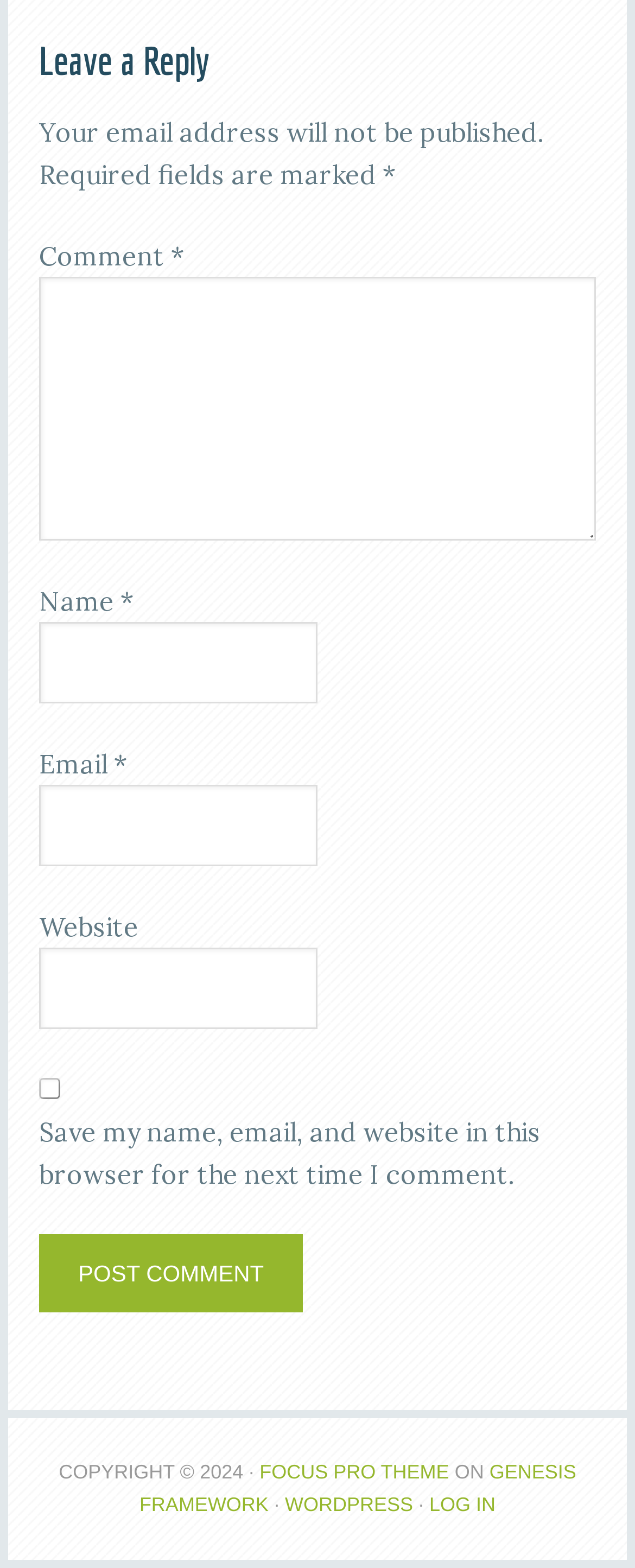Determine the bounding box coordinates for the region that must be clicked to execute the following instruction: "save your information for next time".

[0.062, 0.687, 0.095, 0.701]